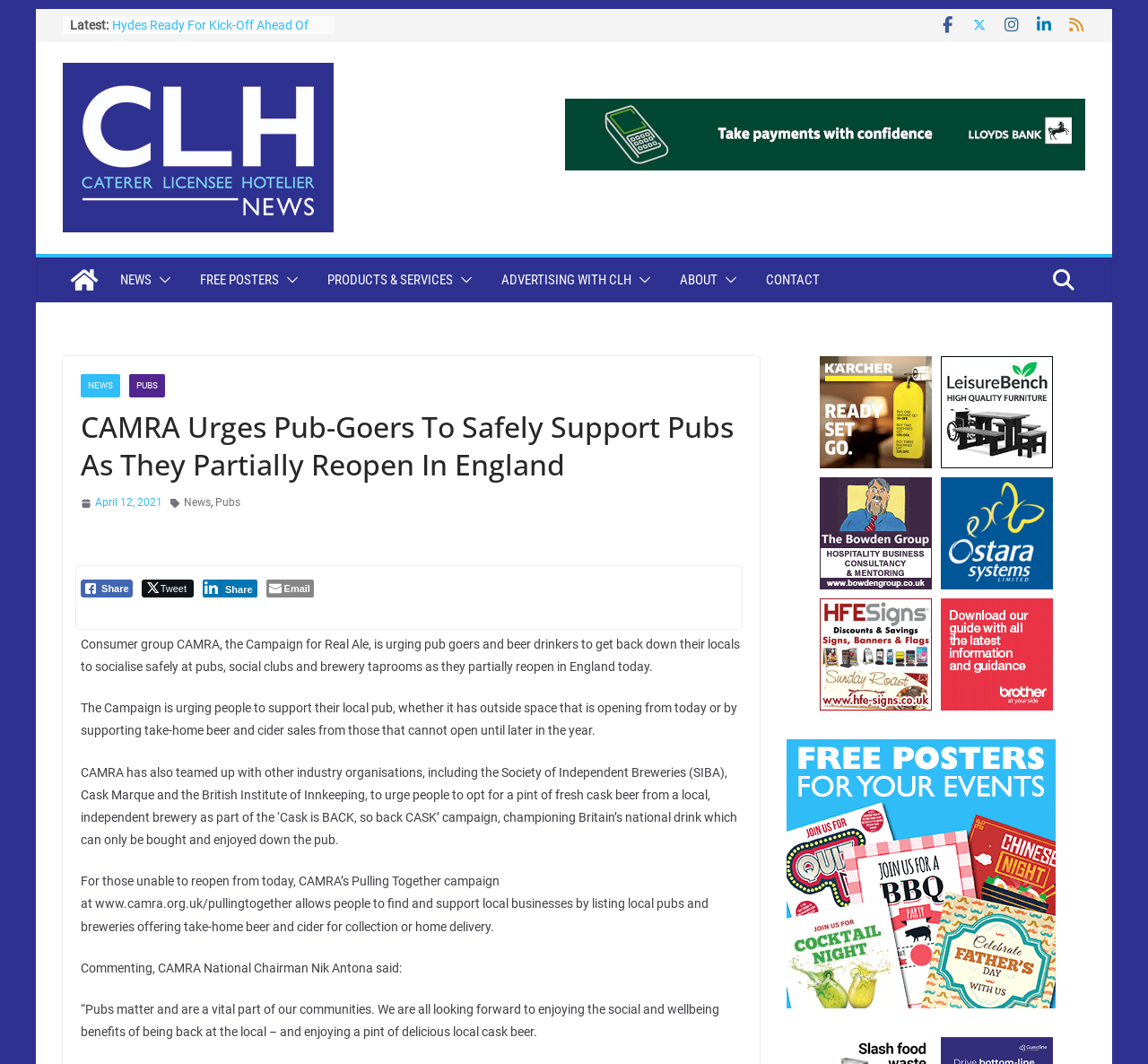Locate the primary headline on the webpage and provide its text.

CAMRA Urges Pub-Goers To Safely Support Pubs As They Partially Reopen In England